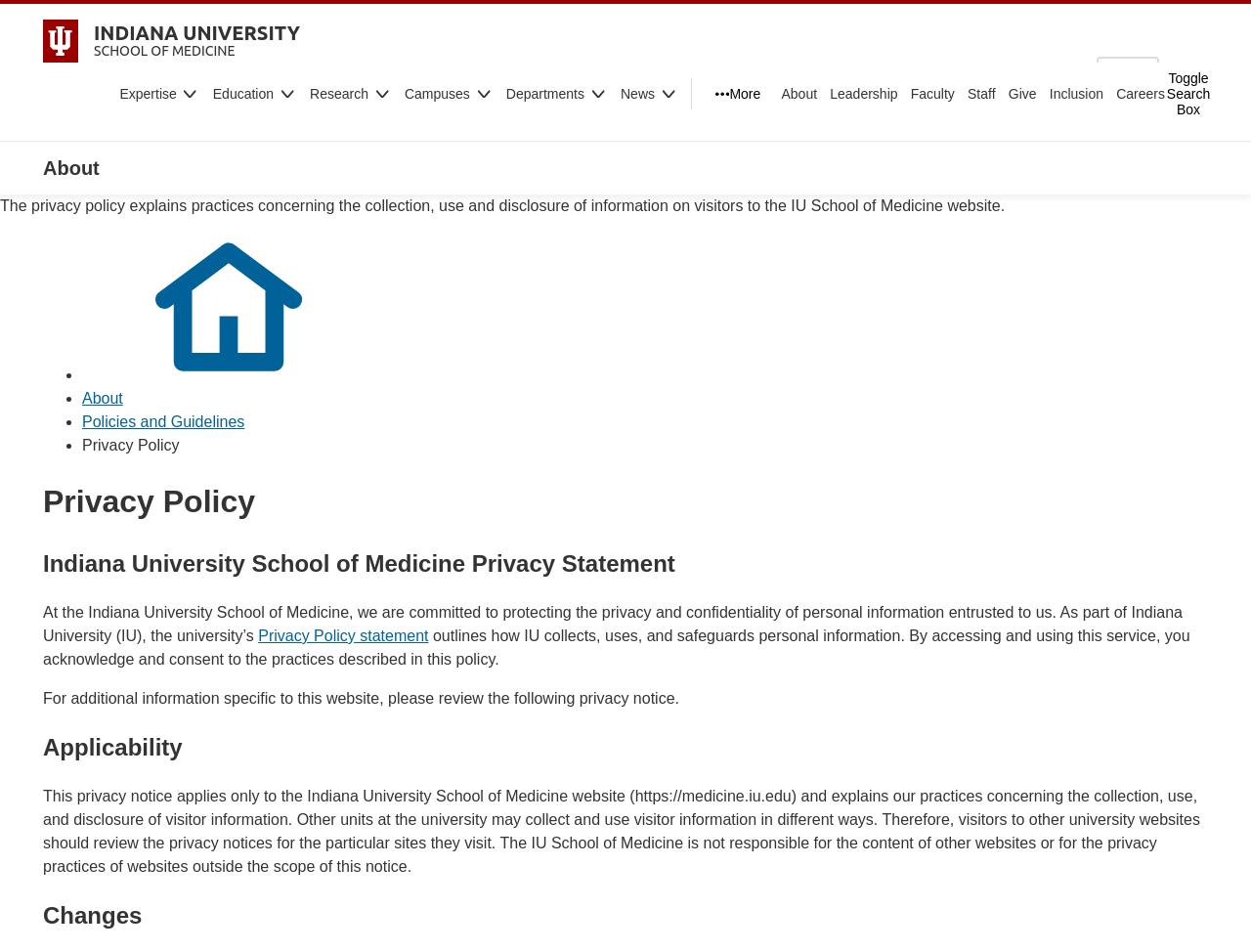Please analyze the image and give a detailed answer to the question:
What is the URL of the website?

I found the answer by reading the static text 'This privacy notice applies only to the Indiana University School of Medicine website (https://medicine.iu.edu)...' This sentence mentions the URL of the website.